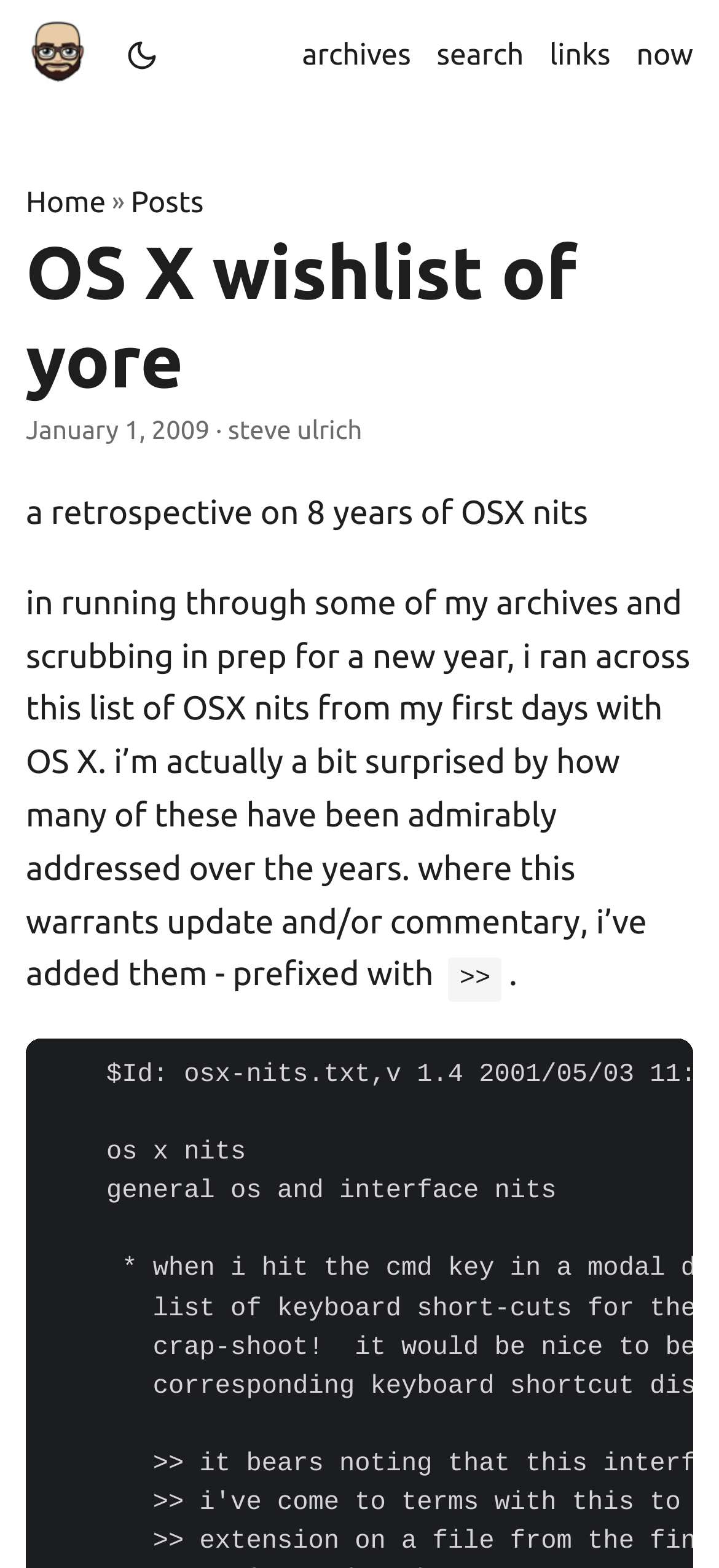Pinpoint the bounding box coordinates of the area that must be clicked to complete this instruction: "go to archives".

[0.42, 0.0, 0.571, 0.071]